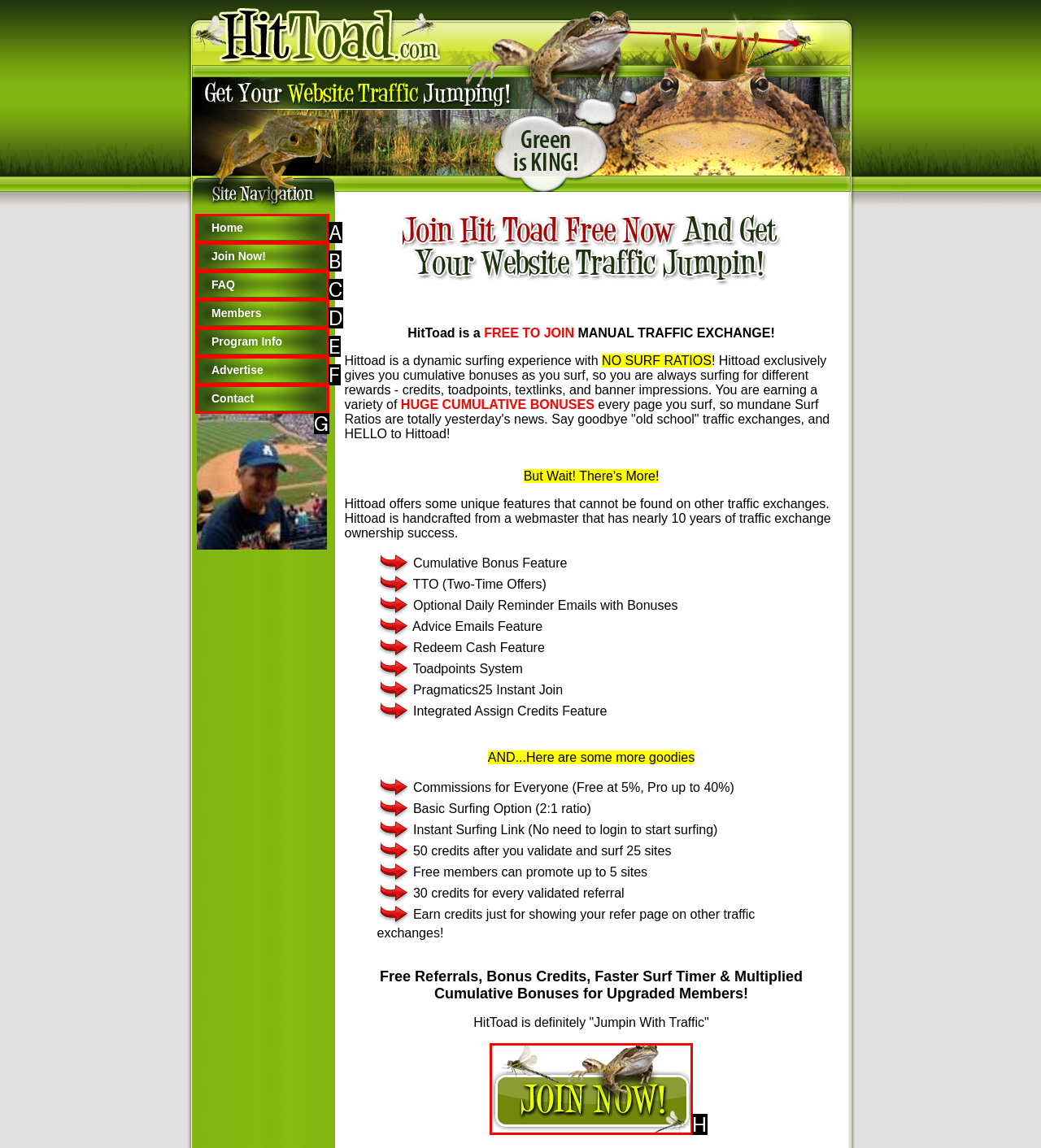Determine which UI element you should click to perform the task: Click the image at the bottom
Provide the letter of the correct option from the given choices directly.

H